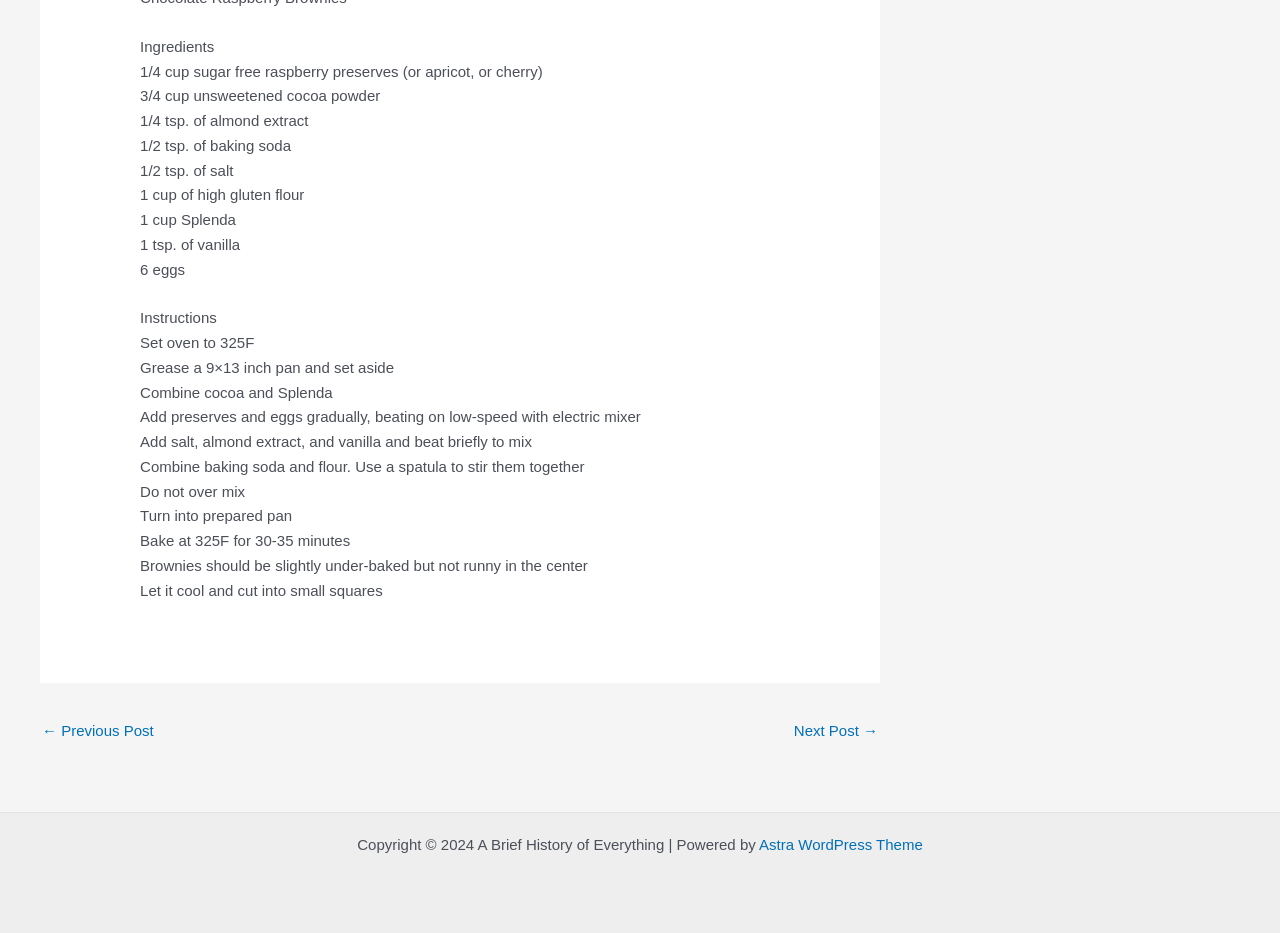Identify the bounding box of the HTML element described here: "Next Post →". Provide the coordinates as four float numbers between 0 and 1: [left, top, right, bottom].

[0.62, 0.767, 0.686, 0.804]